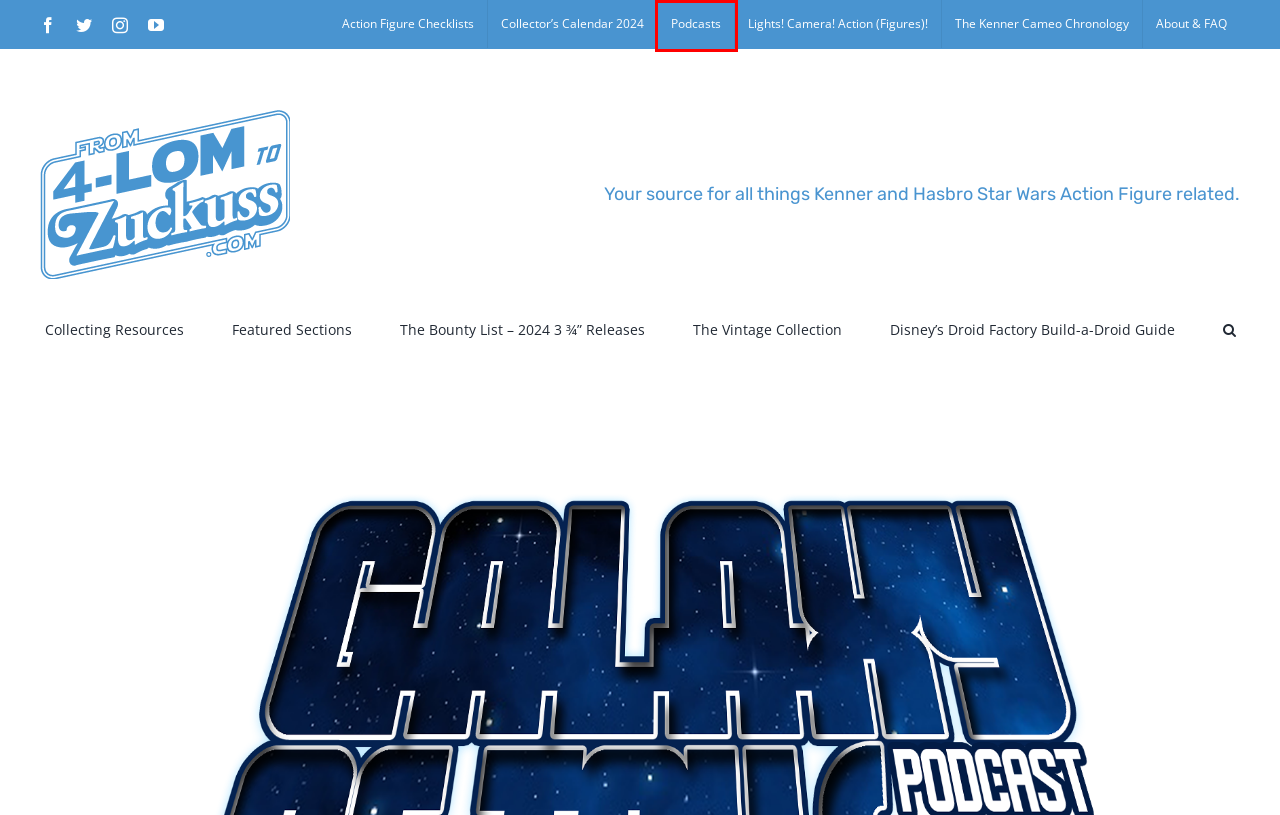A screenshot of a webpage is given with a red bounding box around a UI element. Choose the description that best matches the new webpage shown after clicking the element within the red bounding box. Here are the candidates:
A. Collecting Resources – From 4-LOM to Zuckuss.com
B. The Vintage Collection 2 Checklist & Visual Guide – From 4-LOM to Zuckuss.com
C. The Bounty List – 2024 3 ¾” Releases – From 4-LOM to Zuckuss.com
D. Podcasts – From 4-LOM to Zuckuss.com
E. Featured Sections – From 4-LOM to Zuckuss.com
F. The Collector’s Calendar 2024 – From 4-LOM to Zuckuss.com
G. Action Figure Checklists – From 4-LOM to Zuckuss.com
H. Lights! Camera! Action (Figures)! – From 4-LOM to Zuckuss.com

D